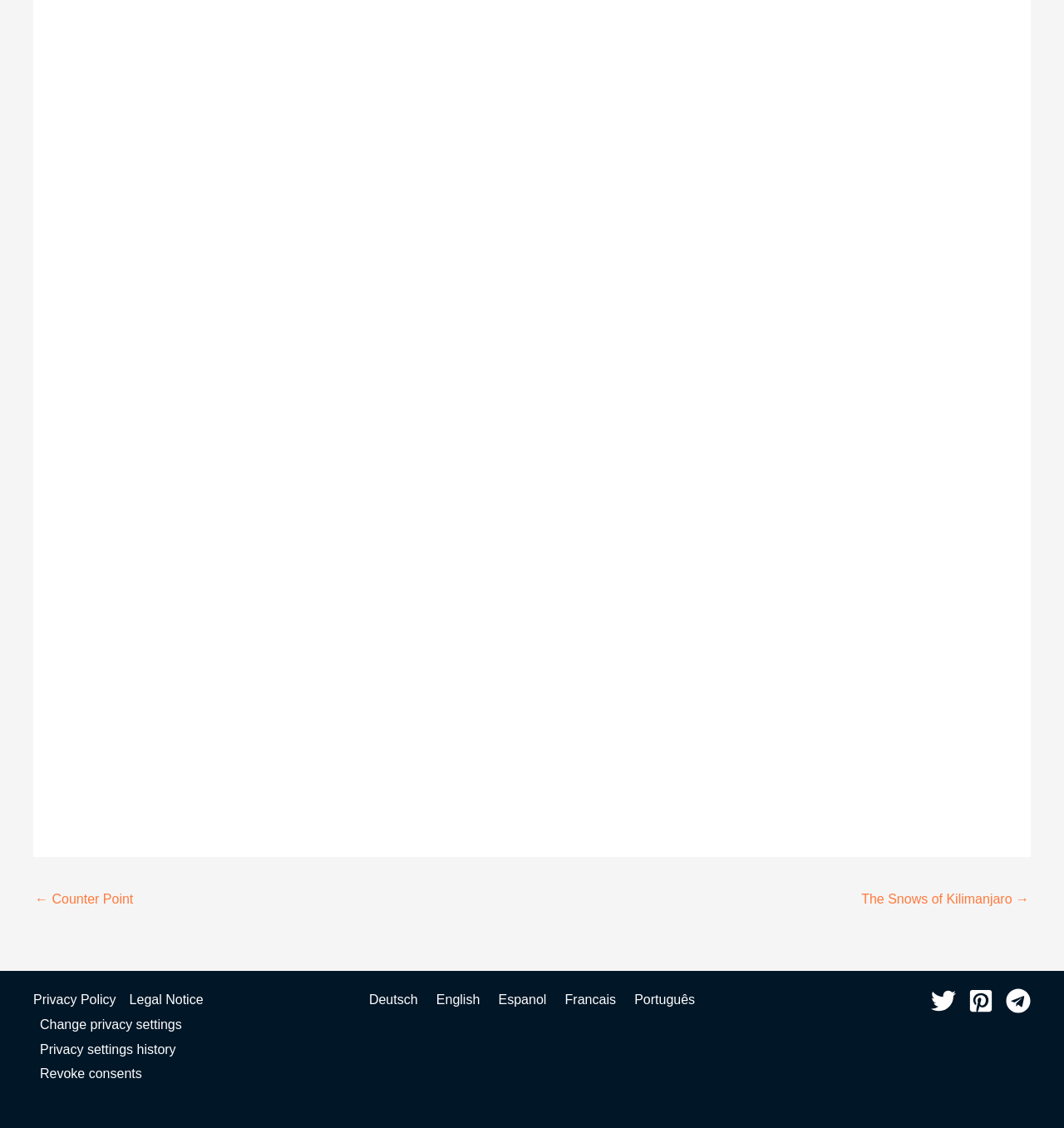Extract the bounding box coordinates for the UI element described by the text: "The Second Sex". The coordinates should be in the form of [left, top, right, bottom] with values between 0 and 1.

[0.654, 0.116, 0.81, 0.138]